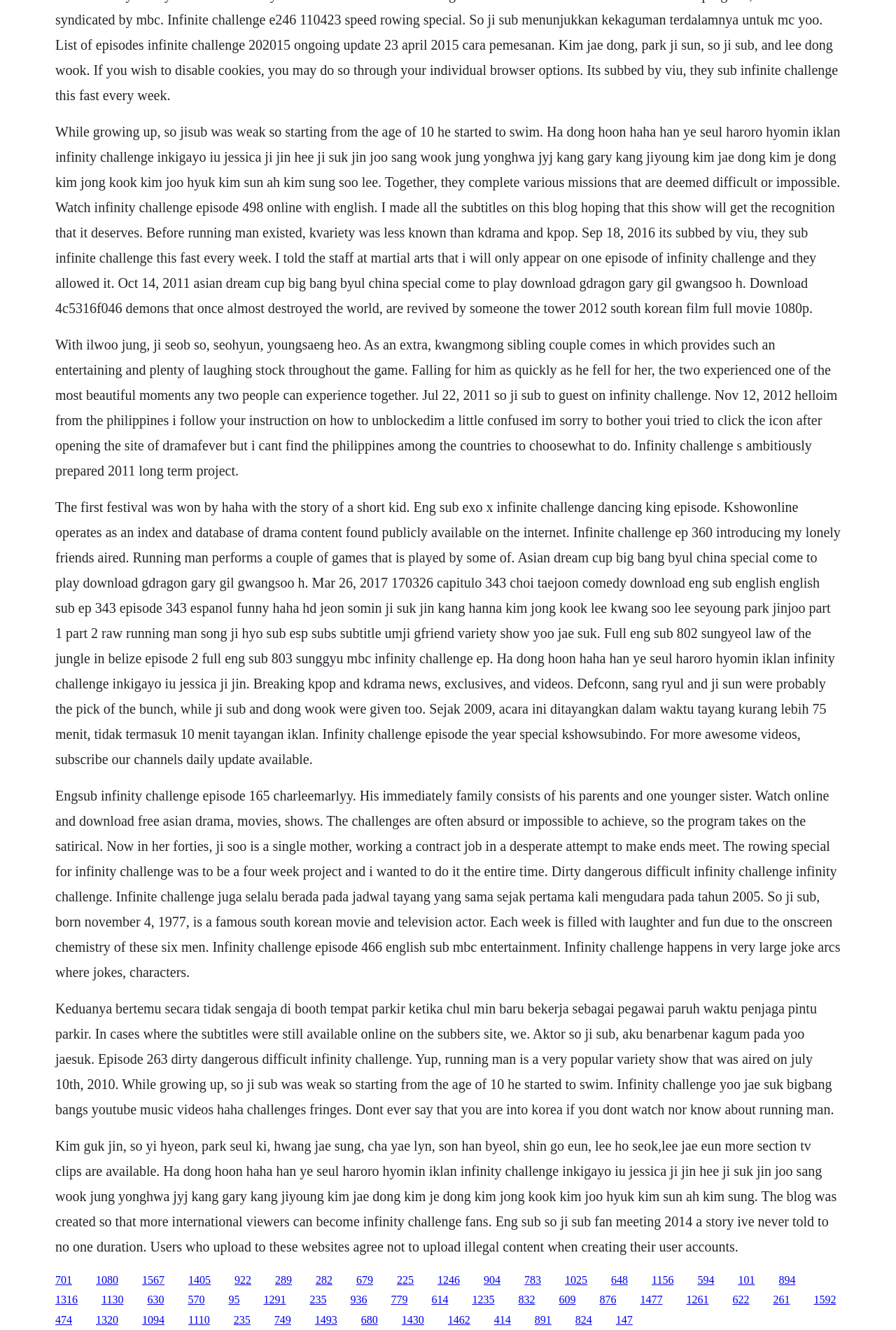Could you highlight the region that needs to be clicked to execute the instruction: "Click the link '1567'"?

[0.159, 0.958, 0.184, 0.967]